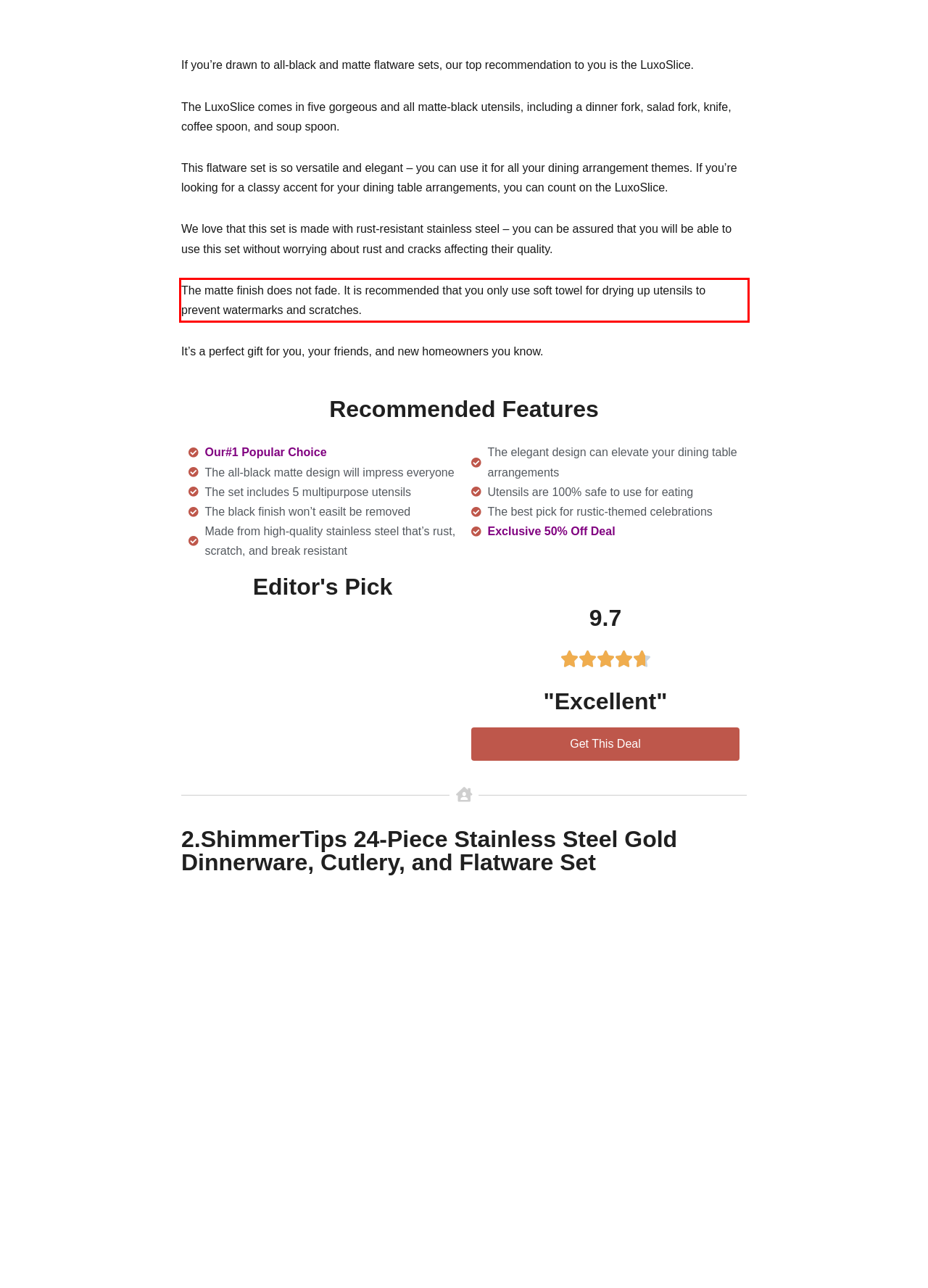Given a screenshot of a webpage with a red bounding box, please identify and retrieve the text inside the red rectangle.

The matte finish does not fade. It is recommended that you only use soft towel for drying up utensils to prevent watermarks and scratches.